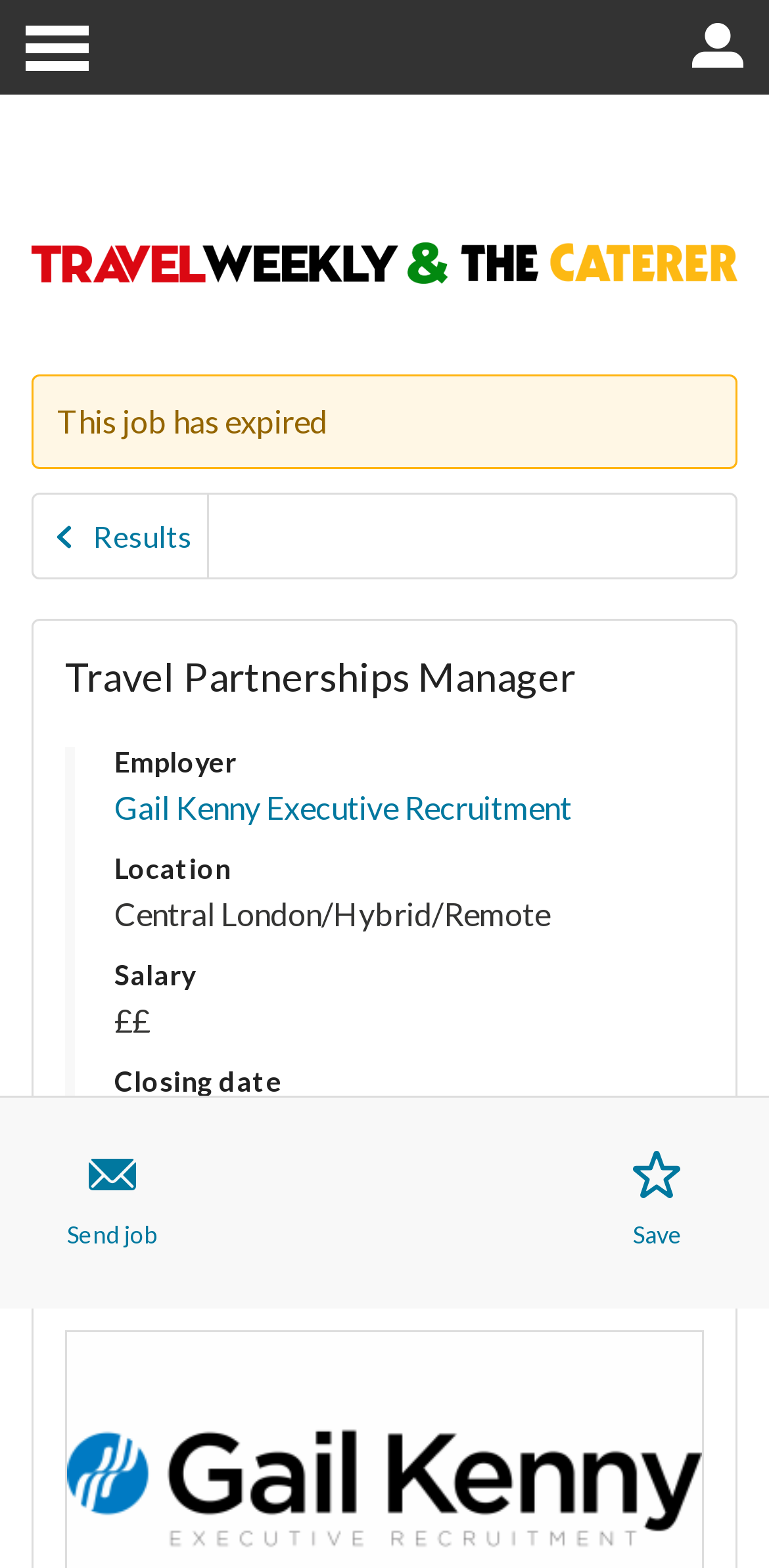Please find the bounding box for the UI component described as follows: "alt="Travelweekly.co.uk logo" title="Travelweekly.co.uk"".

[0.041, 0.163, 0.959, 0.185]